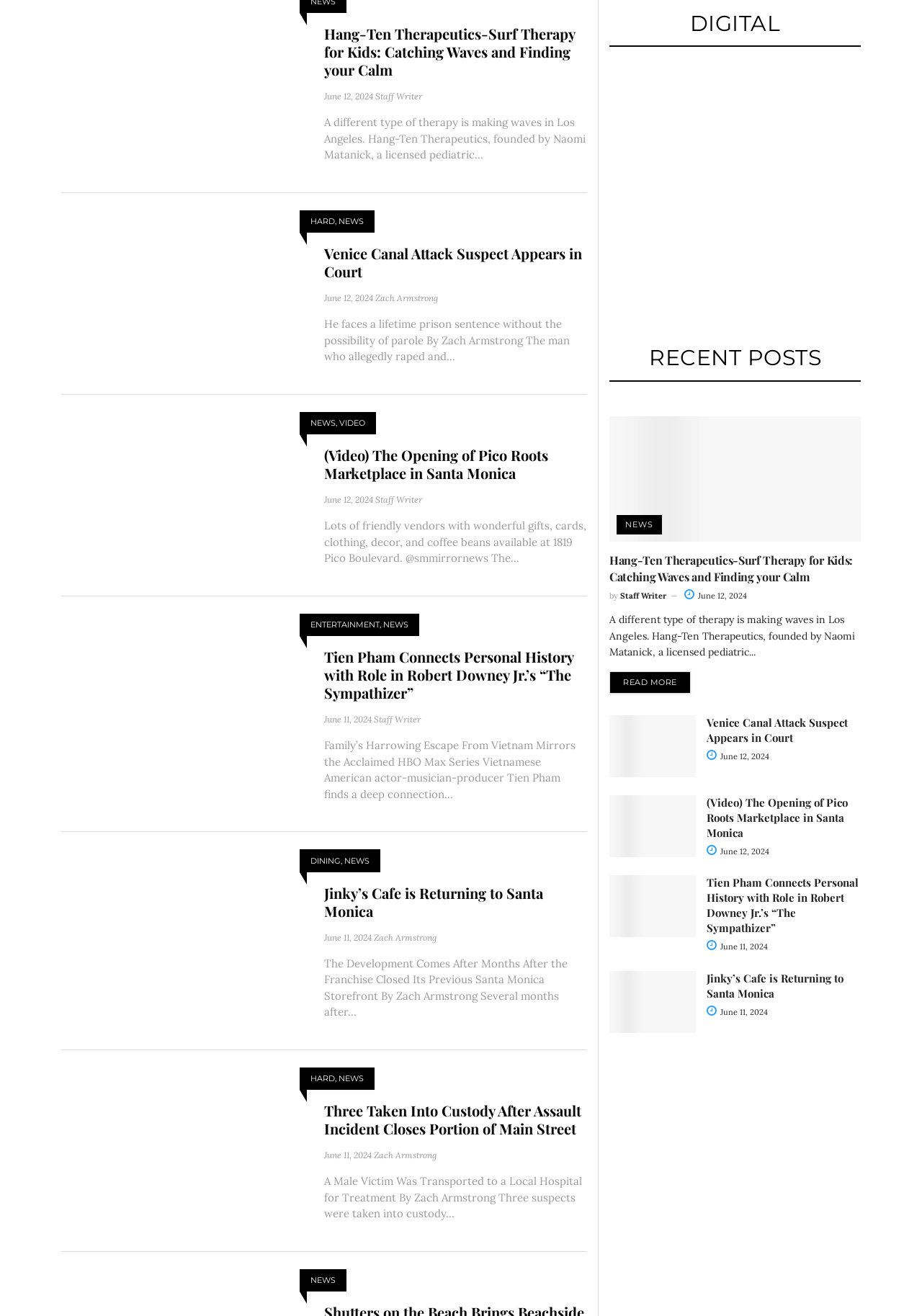Identify the bounding box coordinates for the element you need to click to achieve the following task: "read sustainability". Provide the bounding box coordinates as four float numbers between 0 and 1, in the form [left, top, right, bottom].

None